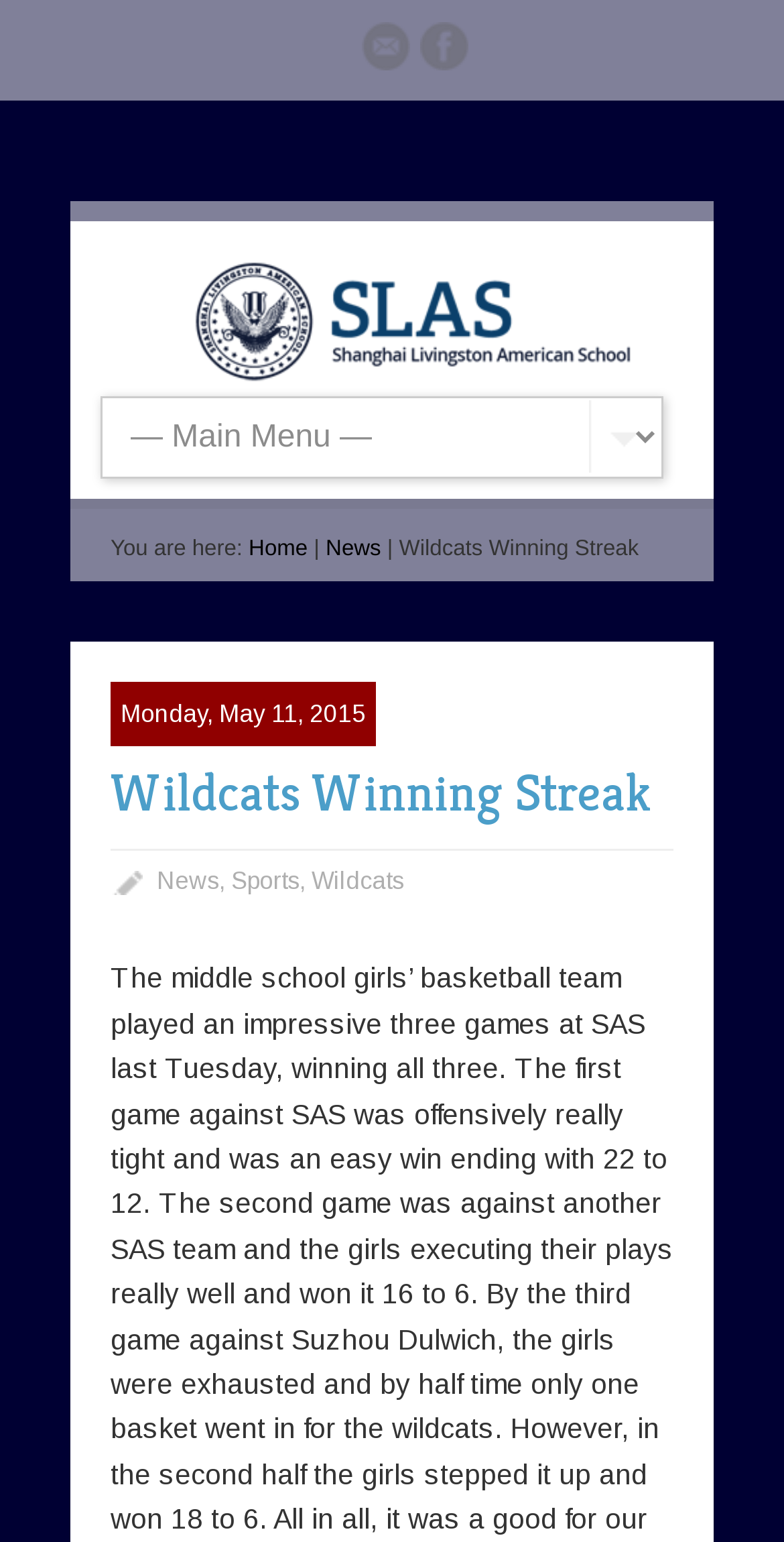Respond with a single word or phrase:
What is the current section of the webpage?

News